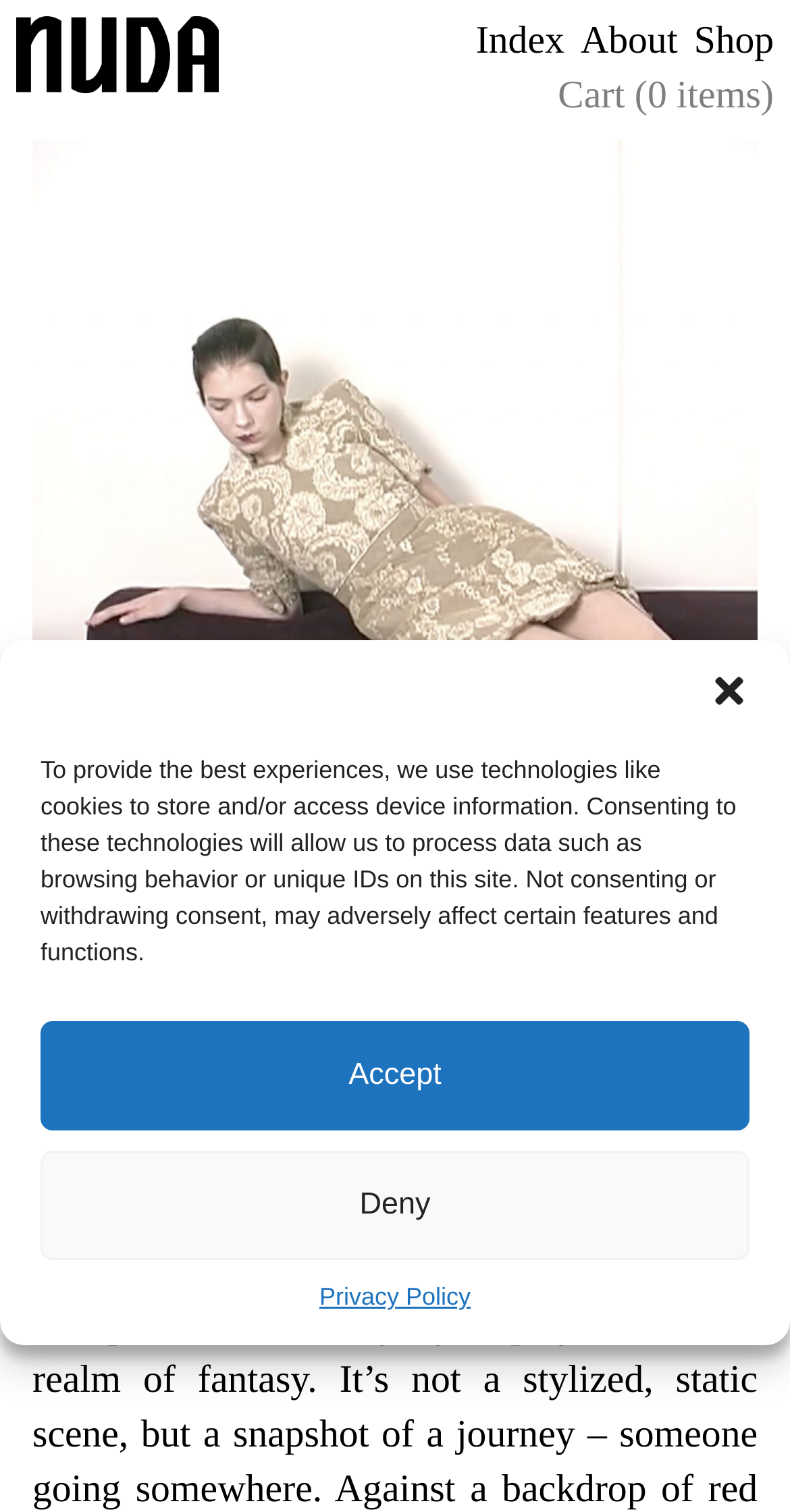How many items are in the cart?
Look at the image and respond to the question as thoroughly as possible.

I found the answer by looking at the link 'Cart (0 items)' at the top of the webpage, which indicates that there are no items in the cart.